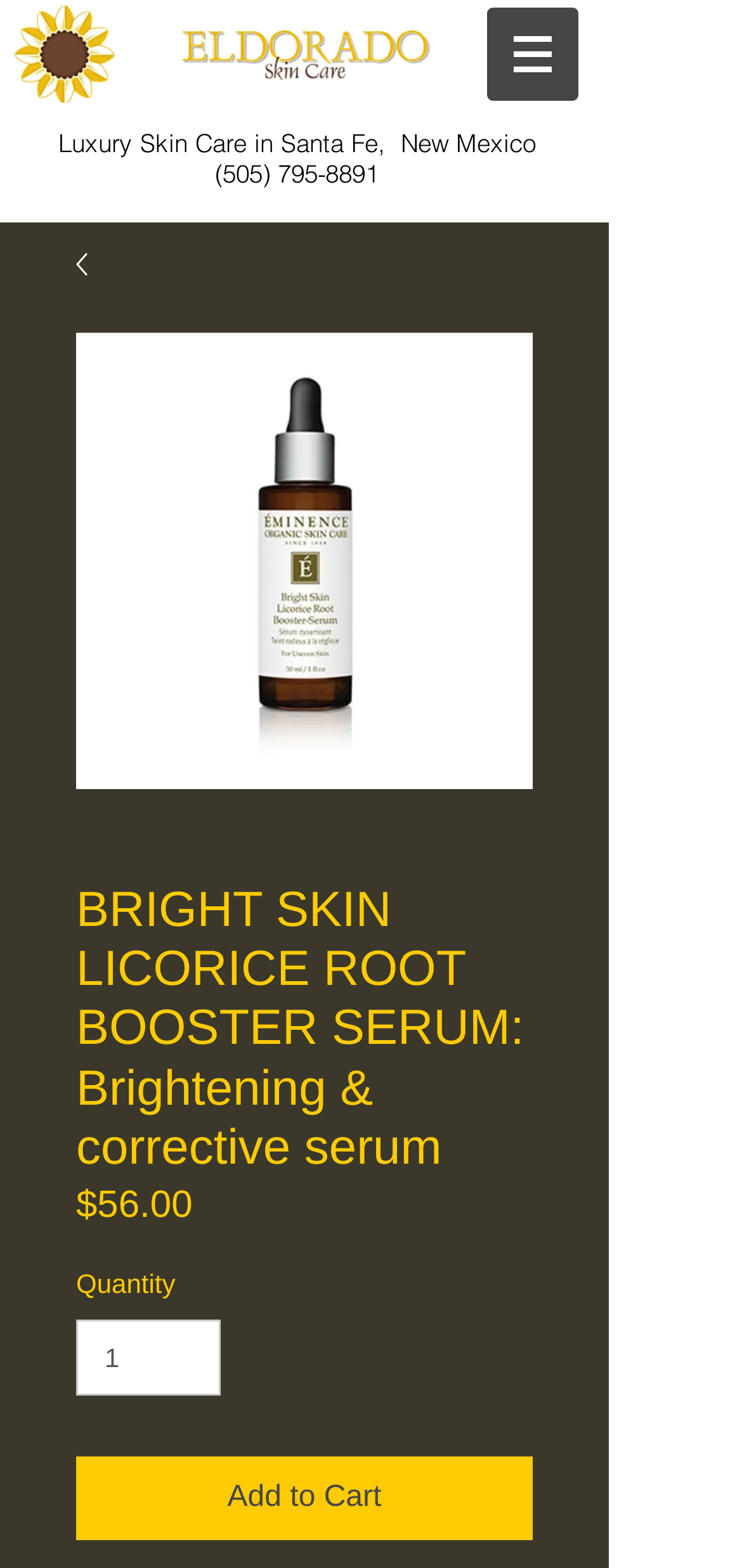What is the price of the product?
Provide a detailed and well-explained answer to the question.

I found the price by looking at the static text element that is located below the product name and description, which is '$56.00'.